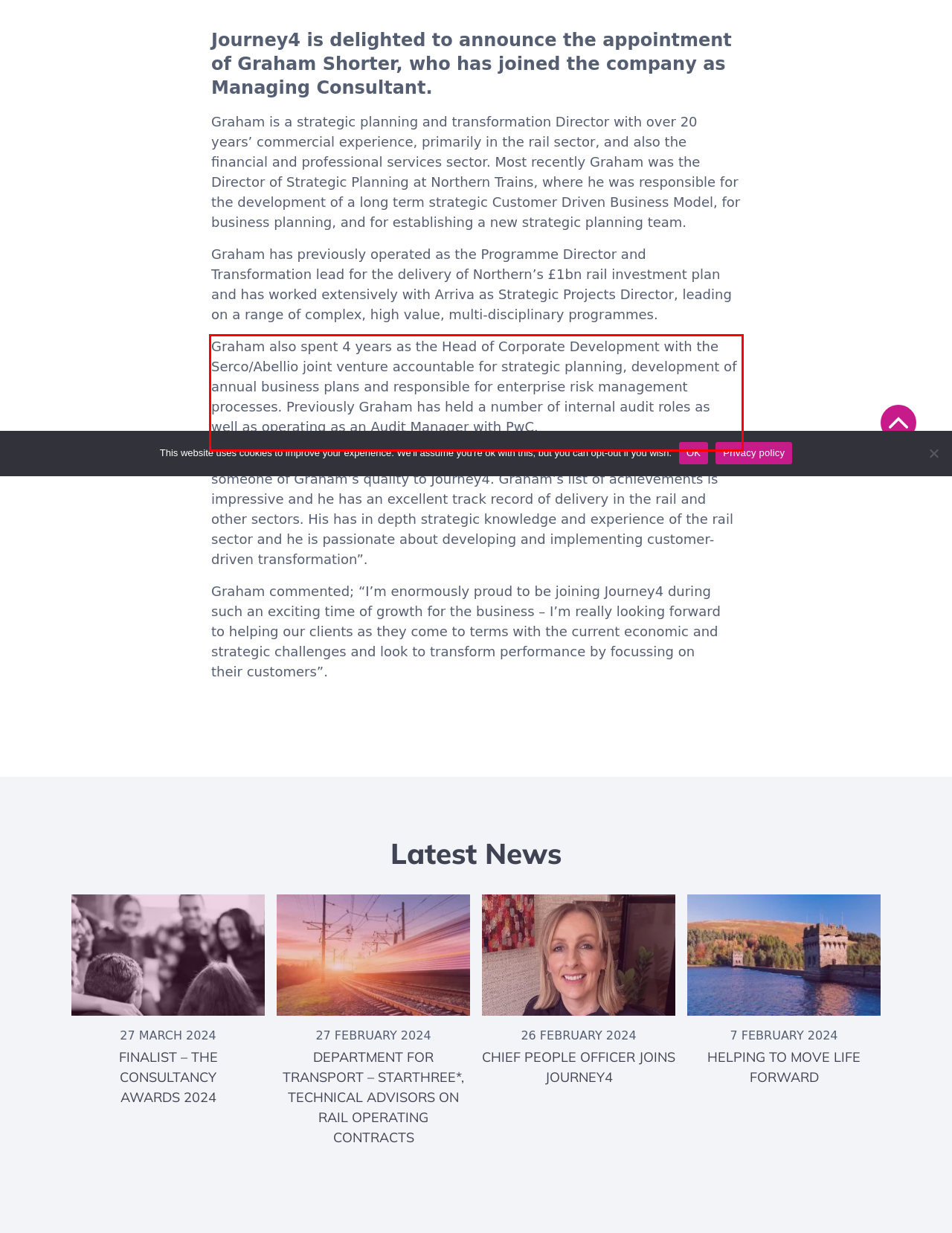Using the provided screenshot of a webpage, recognize the text inside the red rectangle bounding box by performing OCR.

Graham also spent 4 years as the Head of Corporate Development with the Serco/Abellio joint venture accountable for strategic planning, development of annual business plans and responsible for enterprise risk management processes. Previously Graham has held a number of internal audit roles as well as operating as an Audit Manager with PwC.